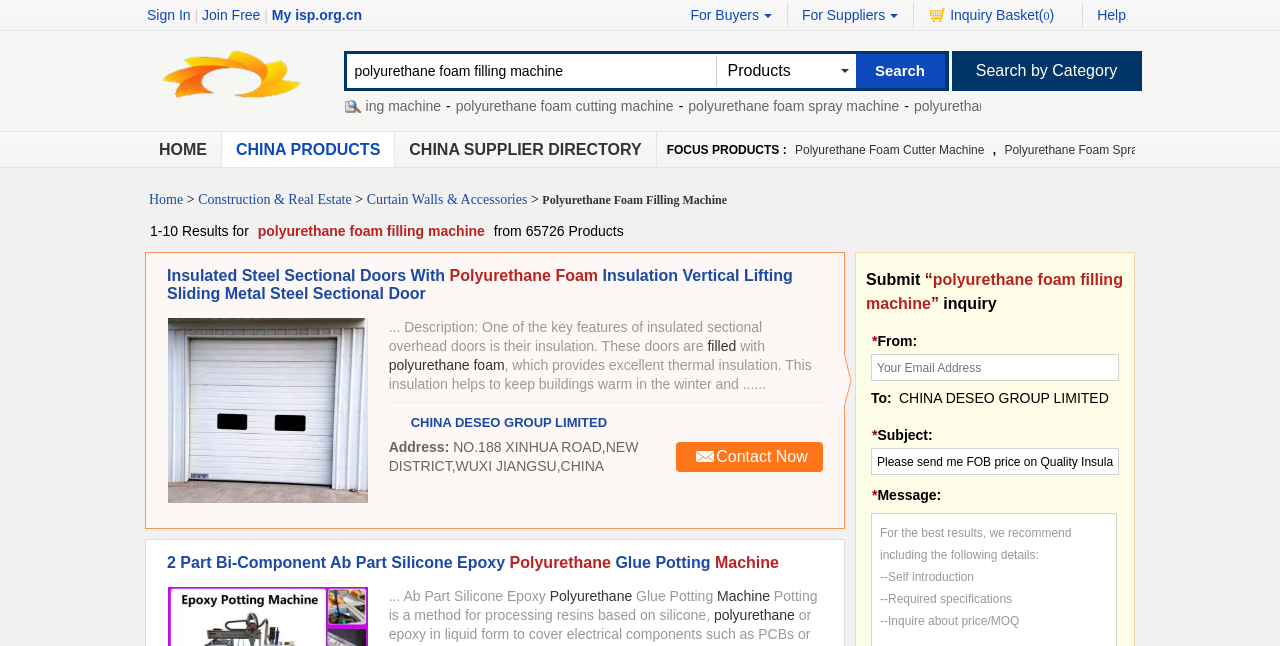Please determine the primary heading and provide its text.

polyurethane foam filling machine